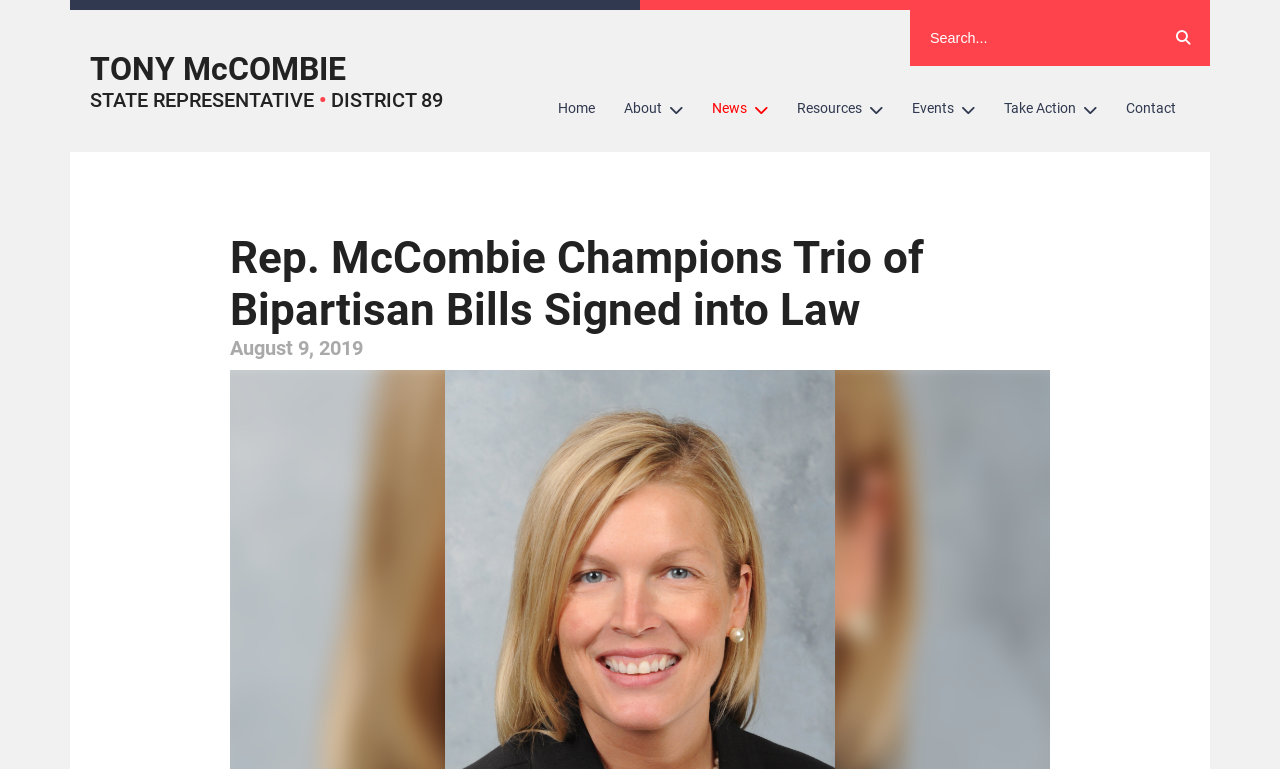What is the date mentioned in the article?
Based on the image, provide a one-word or brief-phrase response.

August 9, 2019